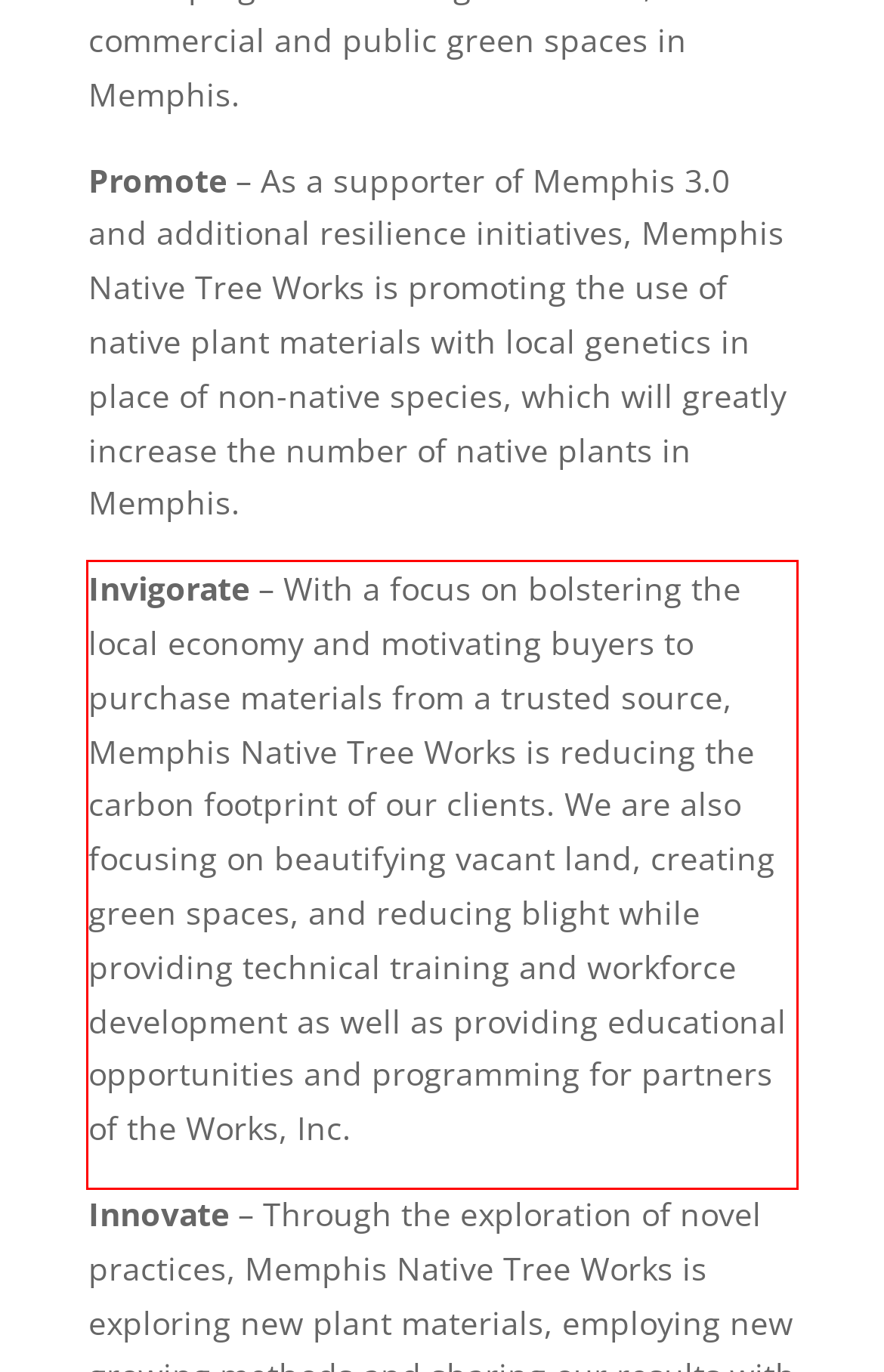Given a screenshot of a webpage, locate the red bounding box and extract the text it encloses.

Invigorate – With a focus on bolstering the local economy and motivating buyers to purchase materials from a trusted source, Memphis Native Tree Works is reducing the carbon footprint of our clients. We are also focusing on beautifying vacant land, creating green spaces, and reducing blight while providing technical training and workforce development as well as providing educational opportunities and programming for partners of the Works, Inc.